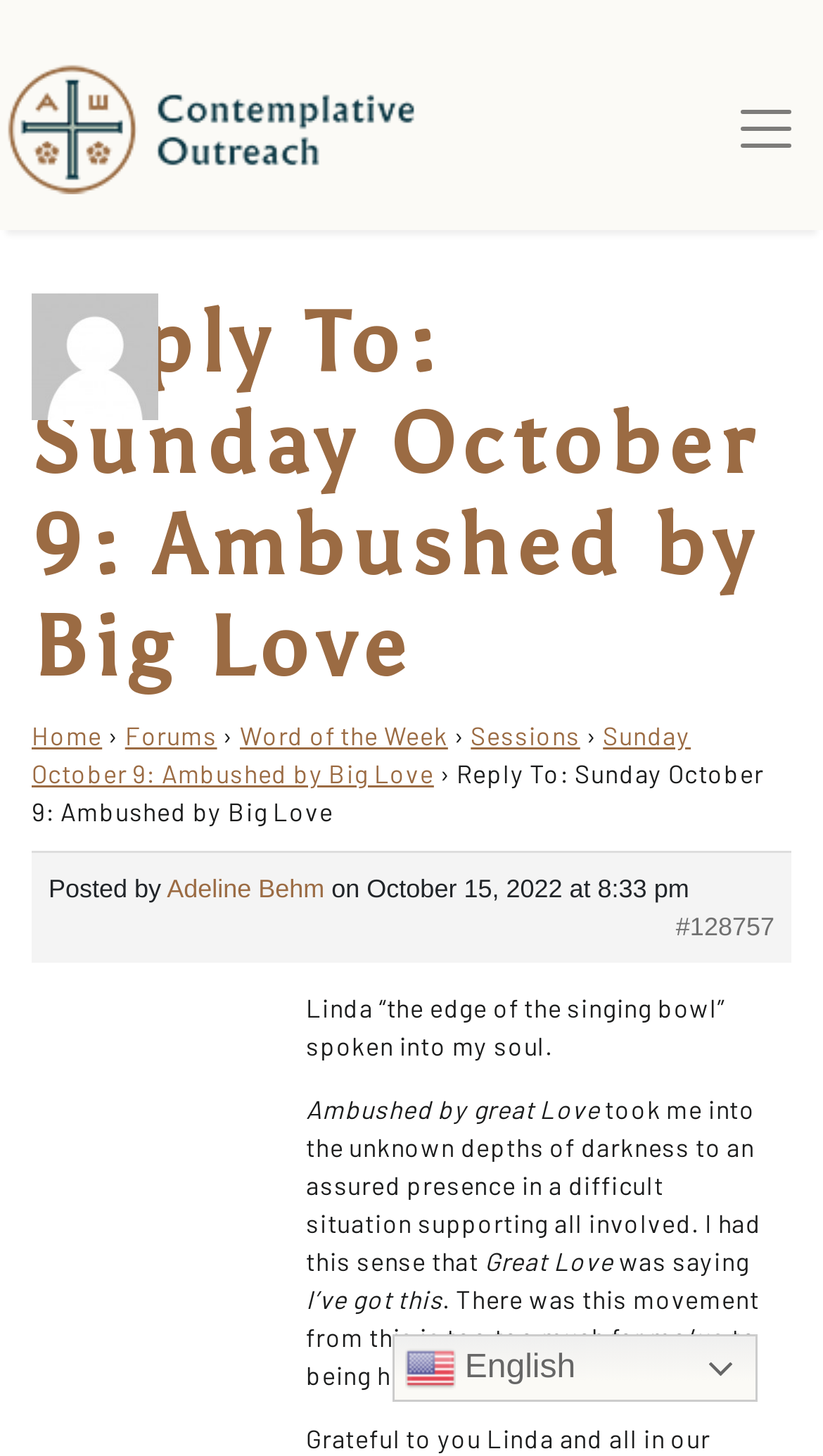Locate the bounding box coordinates of the item that should be clicked to fulfill the instruction: "Read more about Lisa St".

None